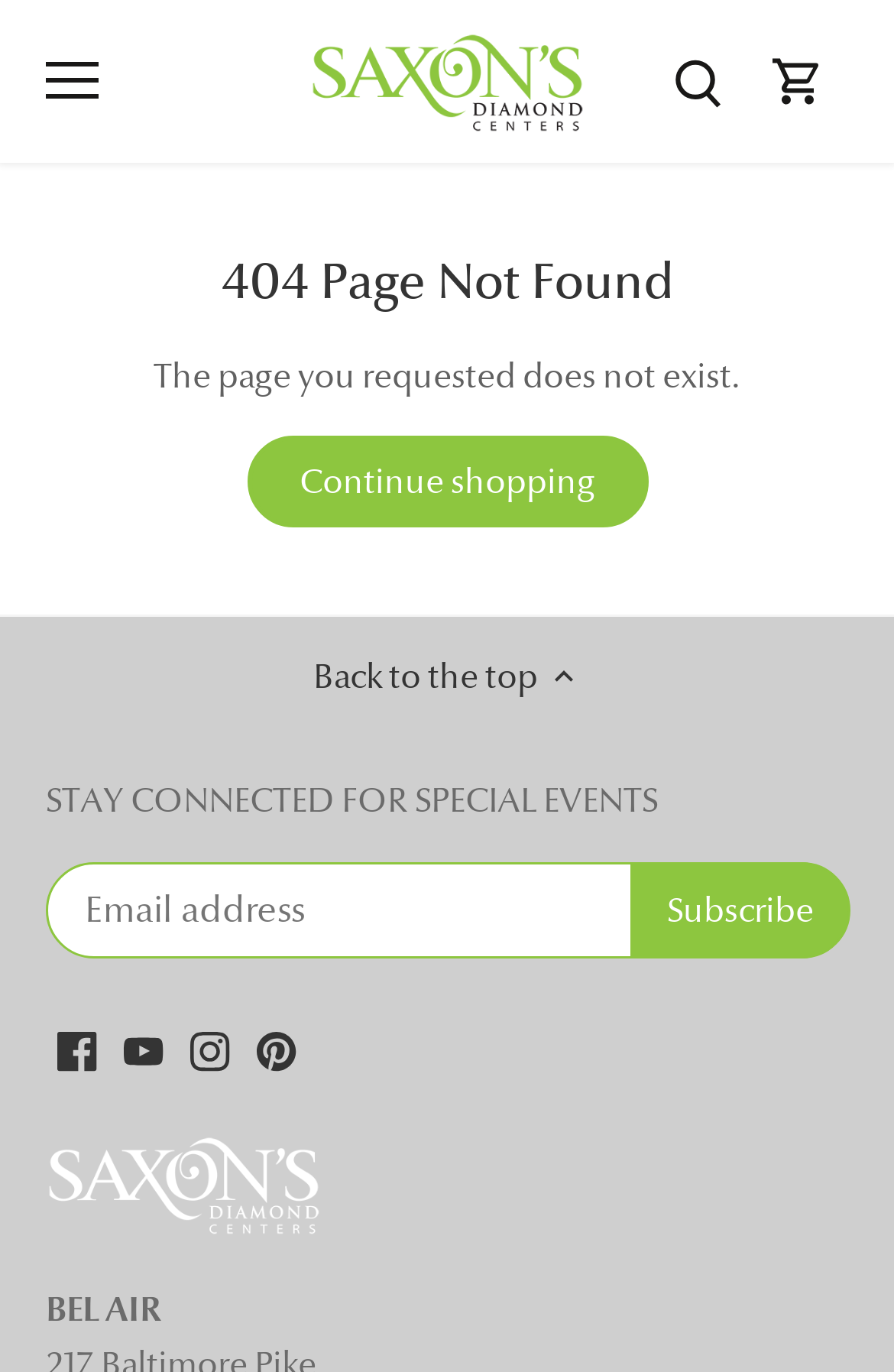What is the error message displayed on this page?
Look at the image and respond to the question as thoroughly as possible.

I found a heading element with the text '404 Page Not Found' which indicates that the webpage is displaying an error message due to a page not being found.